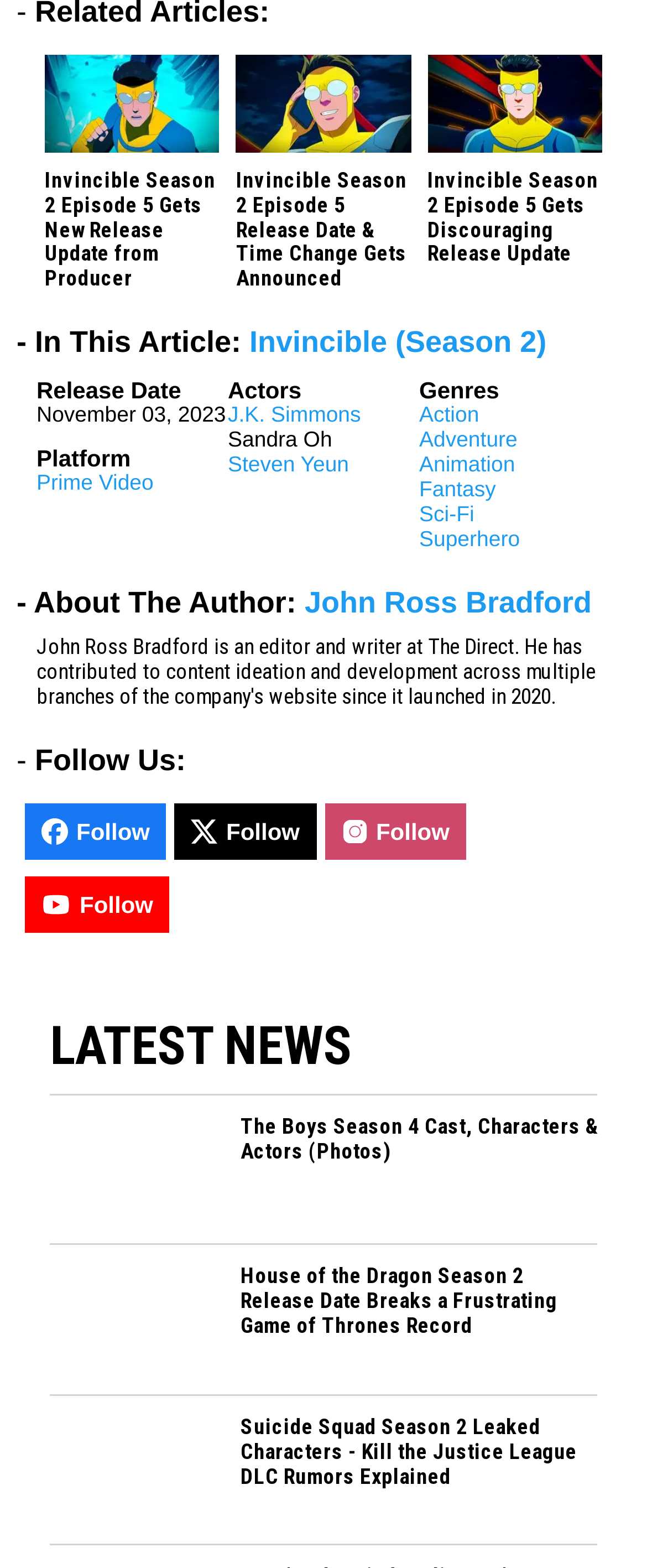Highlight the bounding box coordinates of the element you need to click to perform the following instruction: "Read about Invincible Season 2 Episode 5."

[0.056, 0.086, 0.352, 0.107]